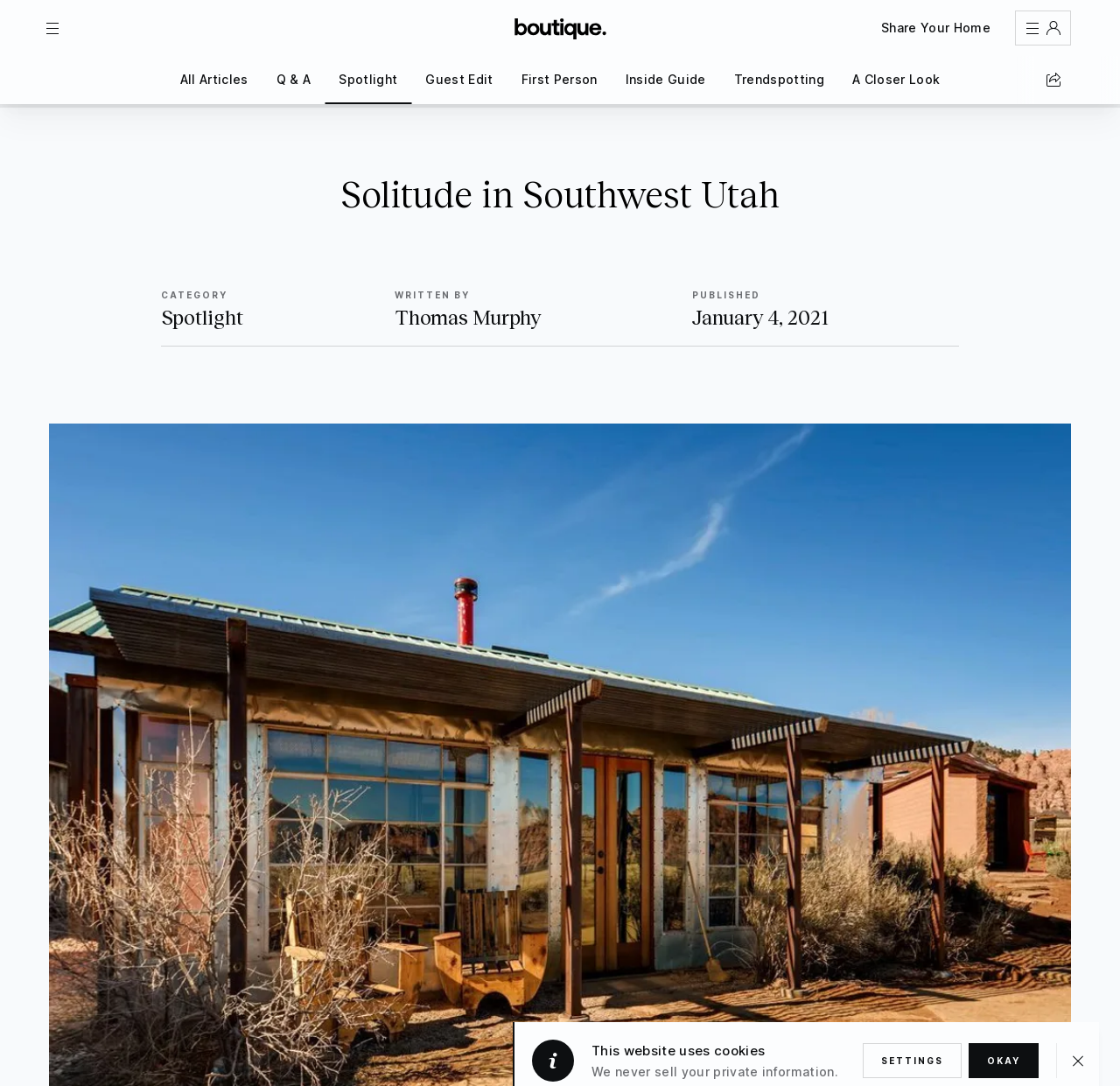Please find and give the text of the main heading on the webpage.

Solitude in Southwest Utah